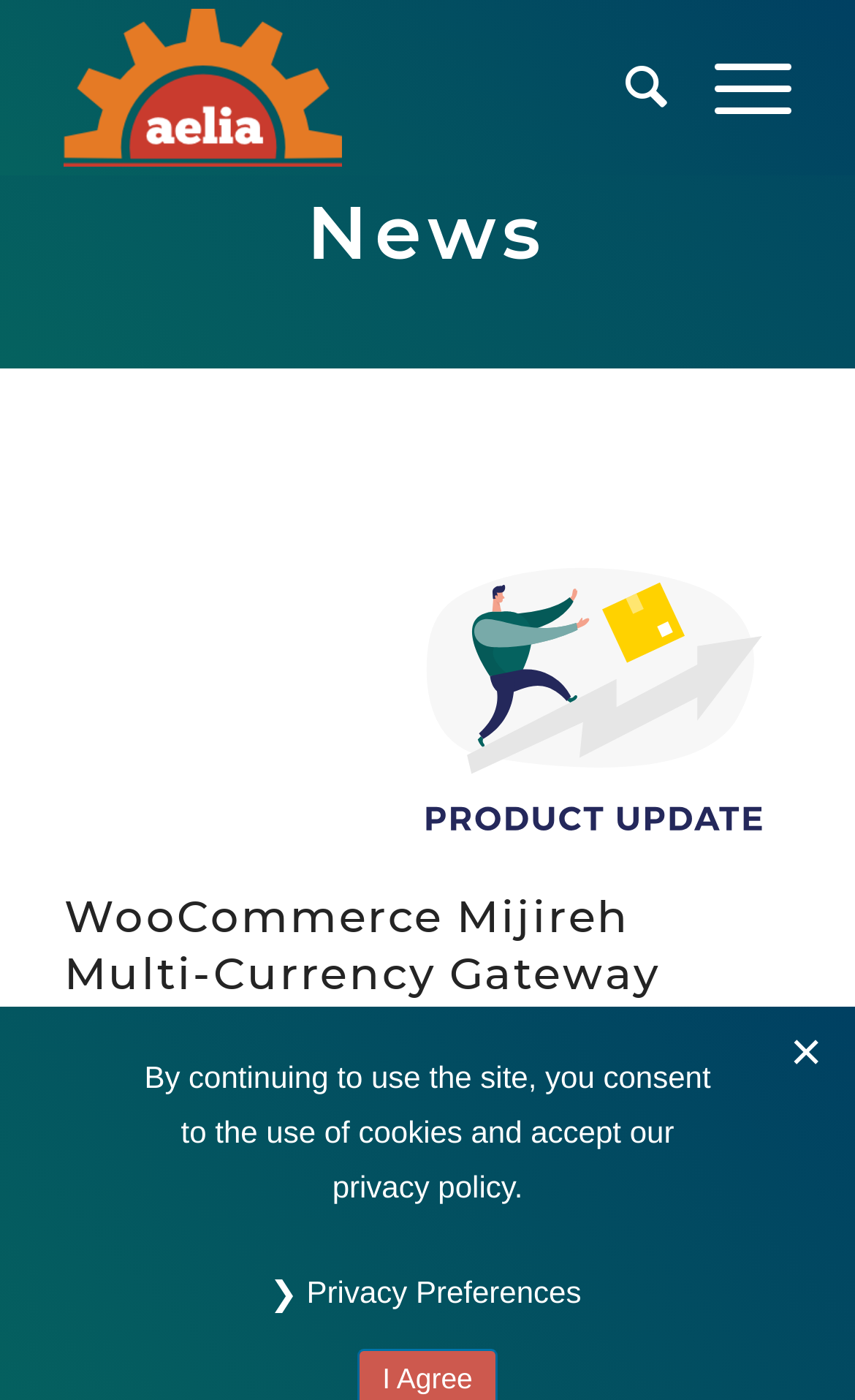Please identify the bounding box coordinates of where to click in order to follow the instruction: "Visit Aelia website".

[0.075, 0.0, 0.4, 0.125]